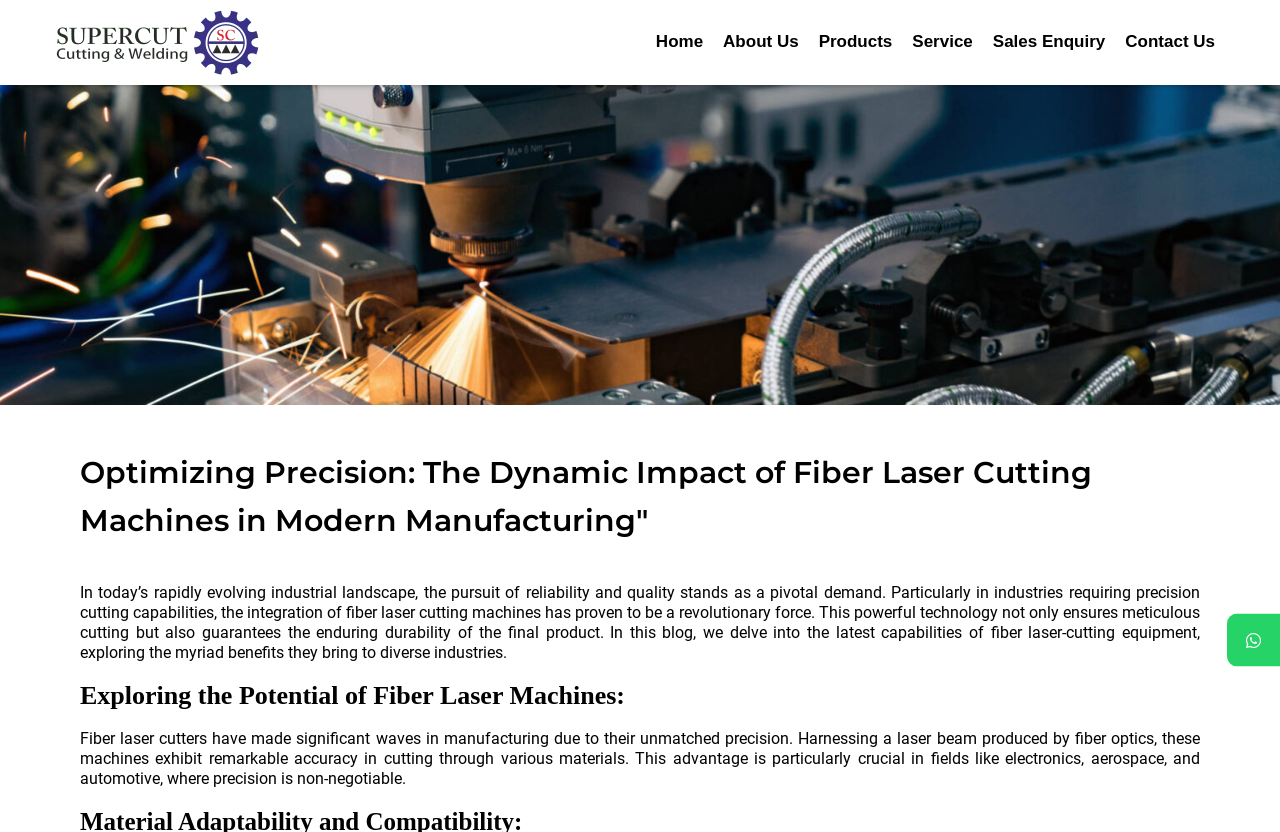How many navigation links are there?
Answer with a single word or short phrase according to what you see in the image.

6